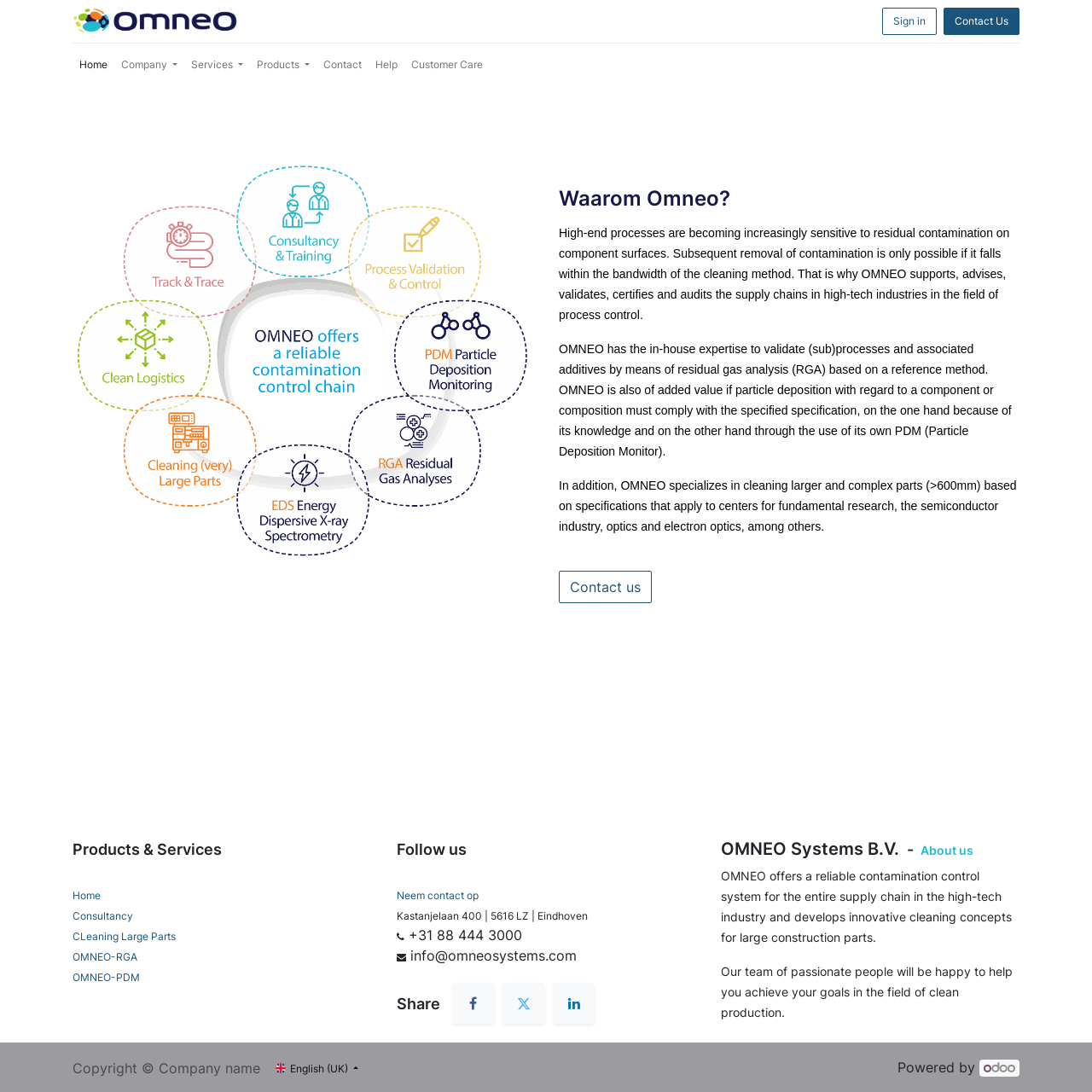Find the bounding box coordinates for the element that must be clicked to complete the instruction: "Contact Us". The coordinates should be four float numbers between 0 and 1, indicated as [left, top, right, bottom].

[0.864, 0.007, 0.934, 0.032]